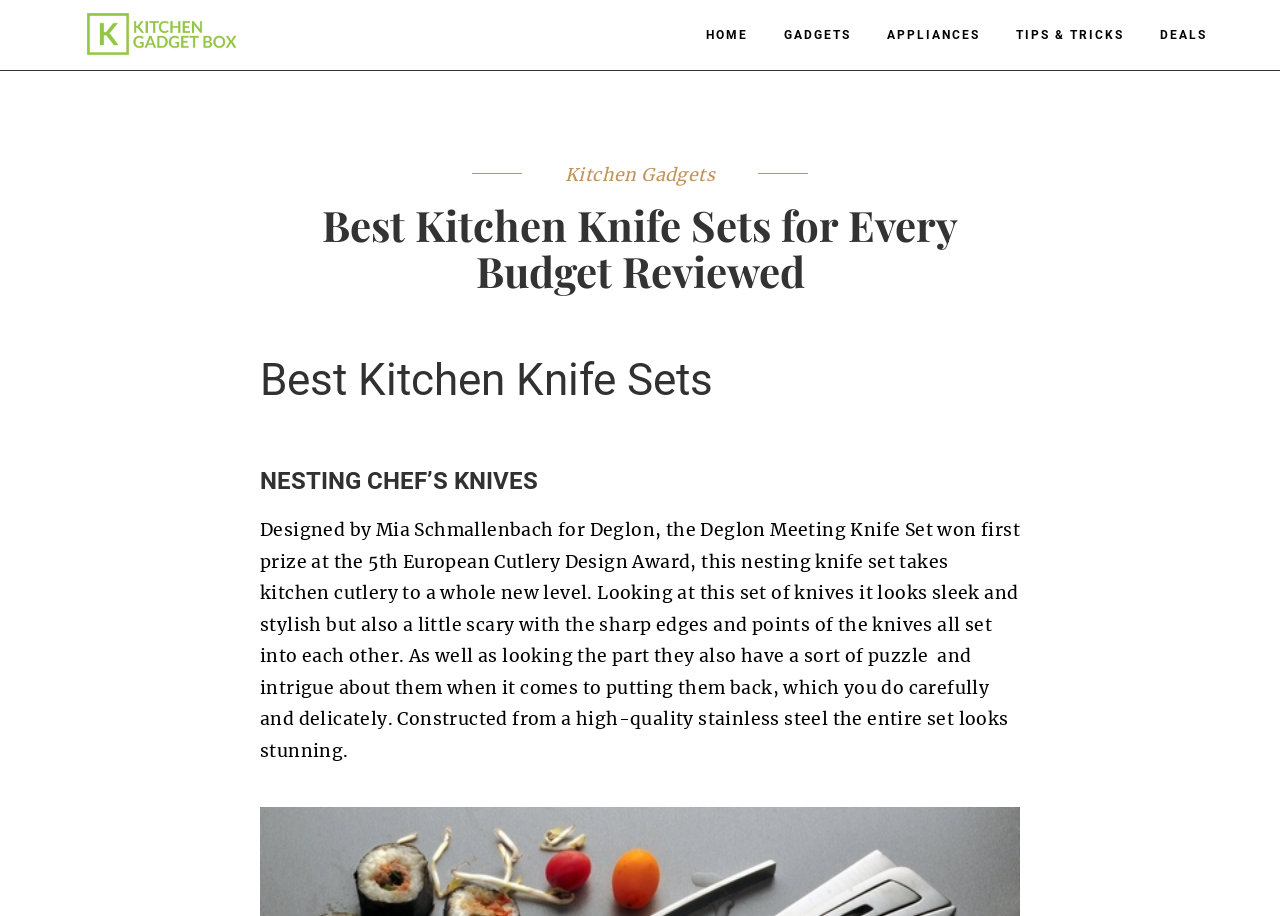What is the award won by the Deglon Meeting Knife Set?
Using the visual information, answer the question in a single word or phrase.

5th European Cutlery Design Award